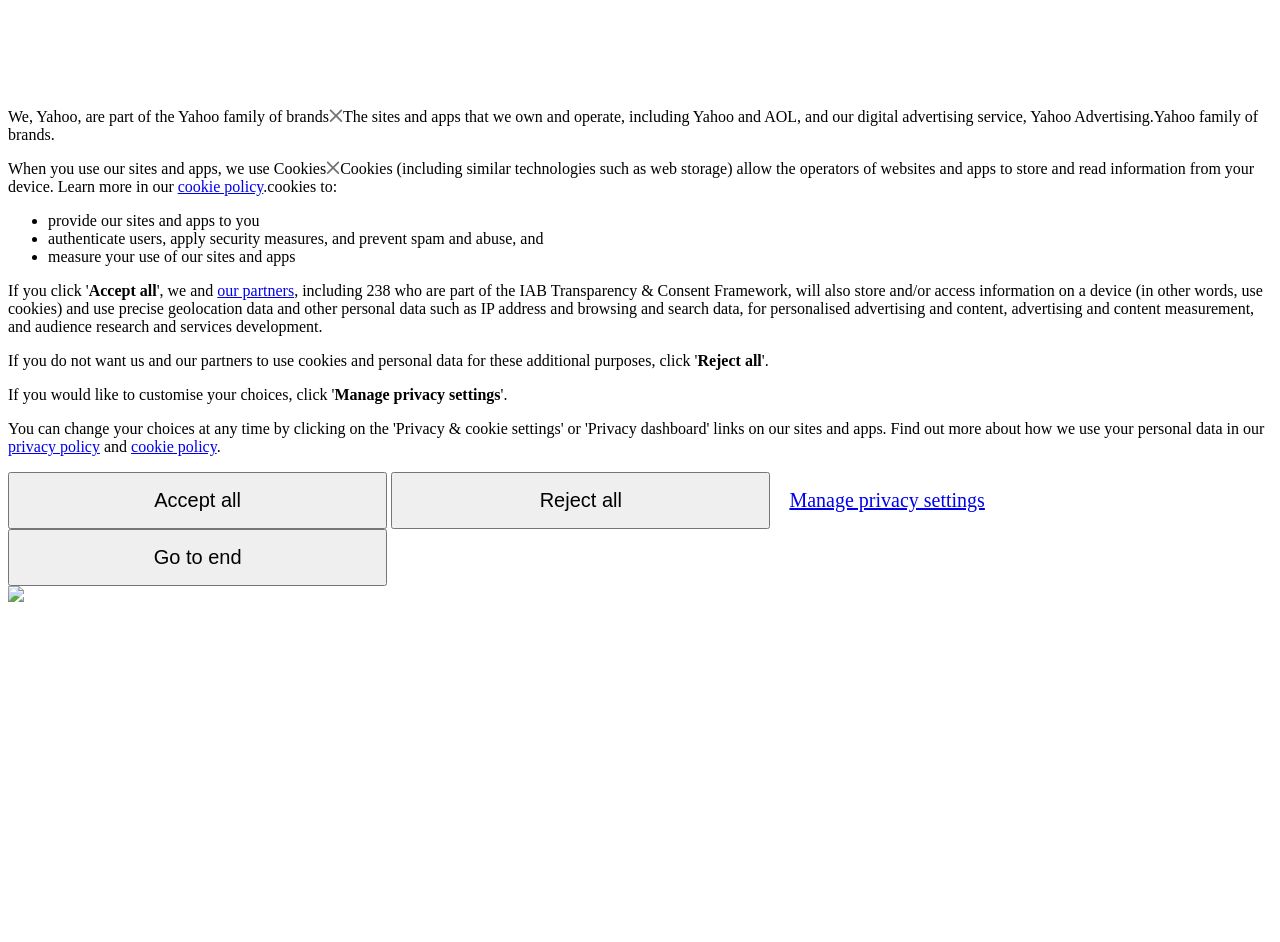What is Yahoo part of?
Please respond to the question thoroughly and include all relevant details.

Based on the text 'We, Yahoo, are part of the Yahoo family of brands', it is clear that Yahoo is part of the Yahoo family of brands.